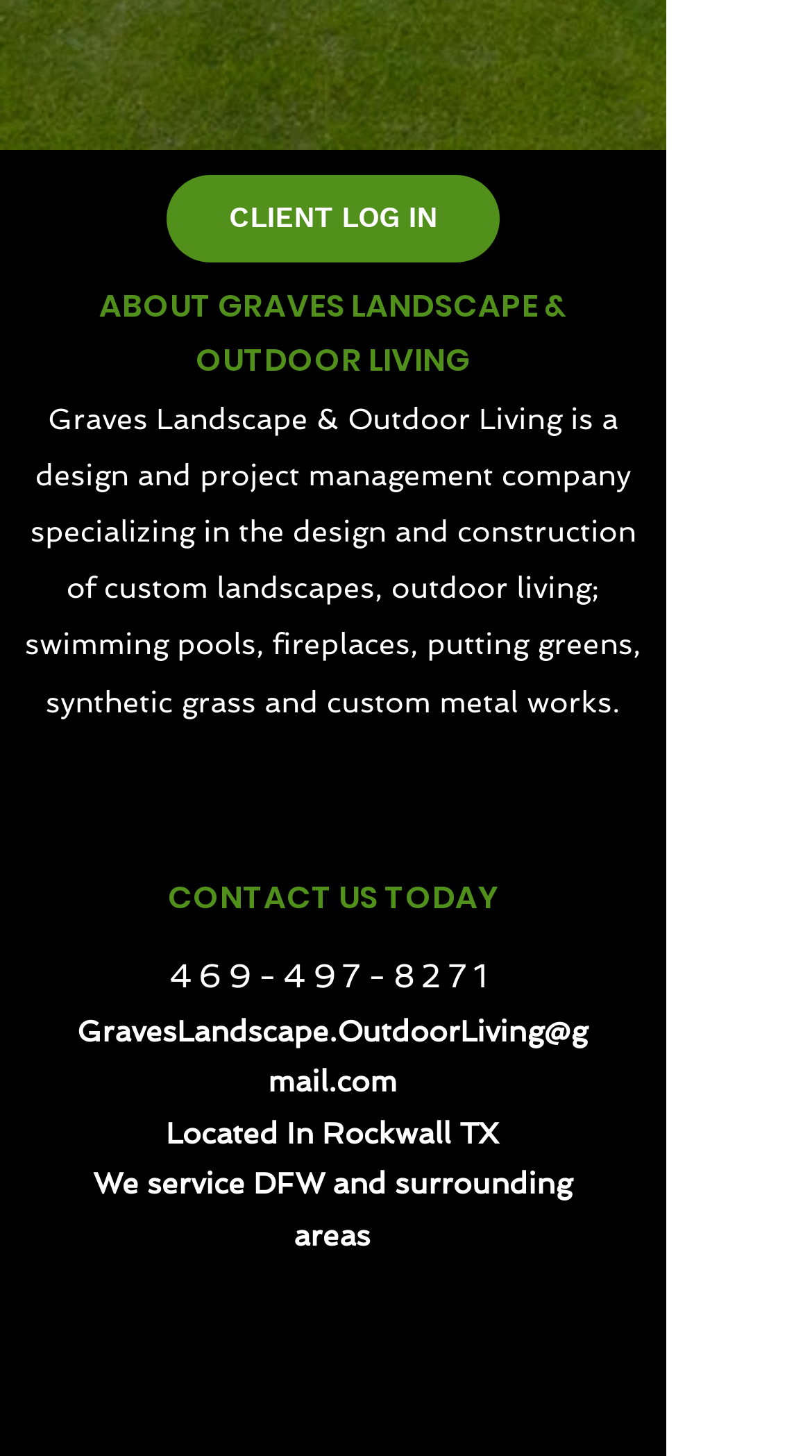What is the phone number to contact?
Give a thorough and detailed response to the question.

The phone number can be found in the link element '469-497-8271' with bounding box coordinates [0.208, 0.656, 0.609, 0.684].